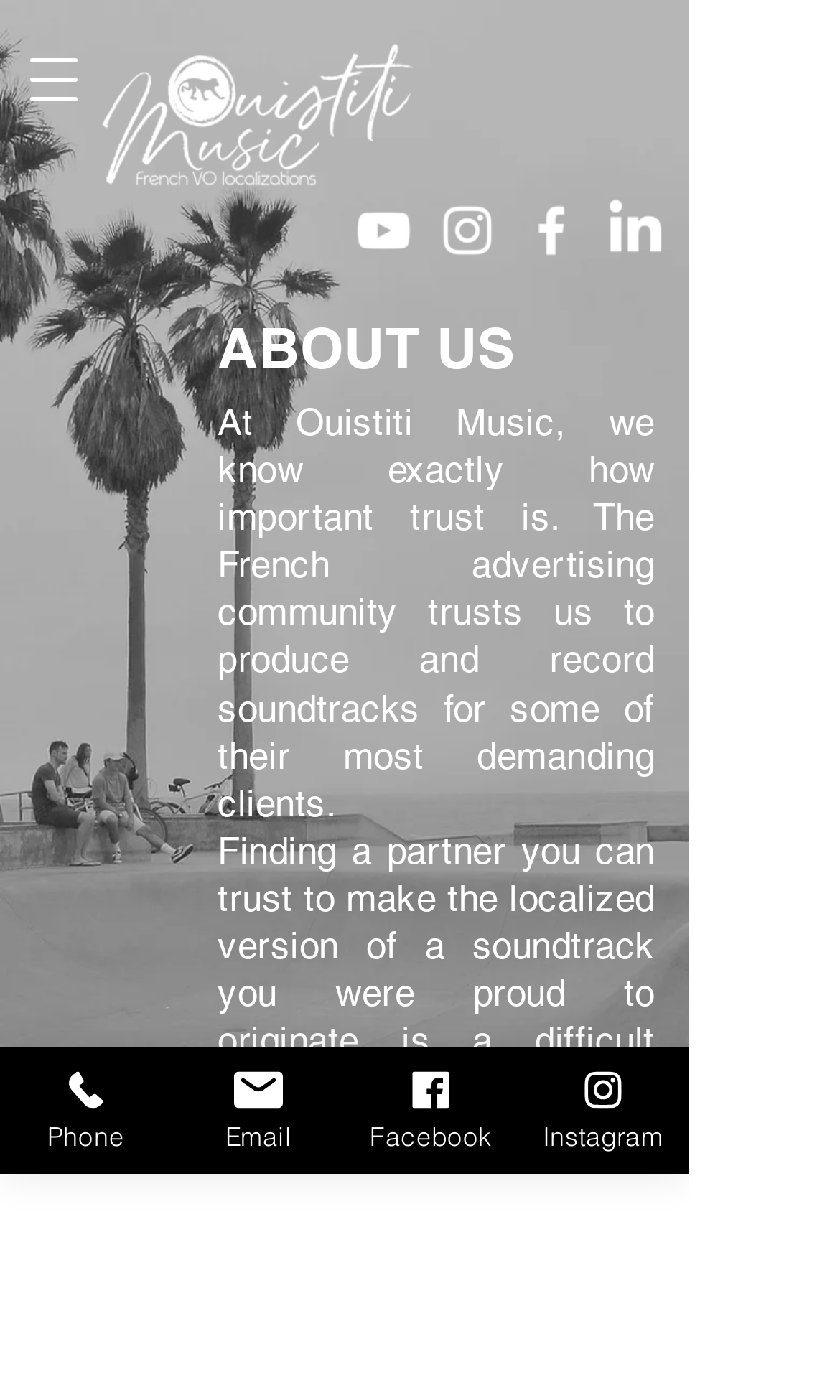Identify the bounding box coordinates of the region that needs to be clicked to carry out this instruction: "Visit YouTube page". Provide these coordinates as four float numbers ranging from 0 to 1, i.e., [left, top, right, bottom].

[0.418, 0.142, 0.495, 0.188]